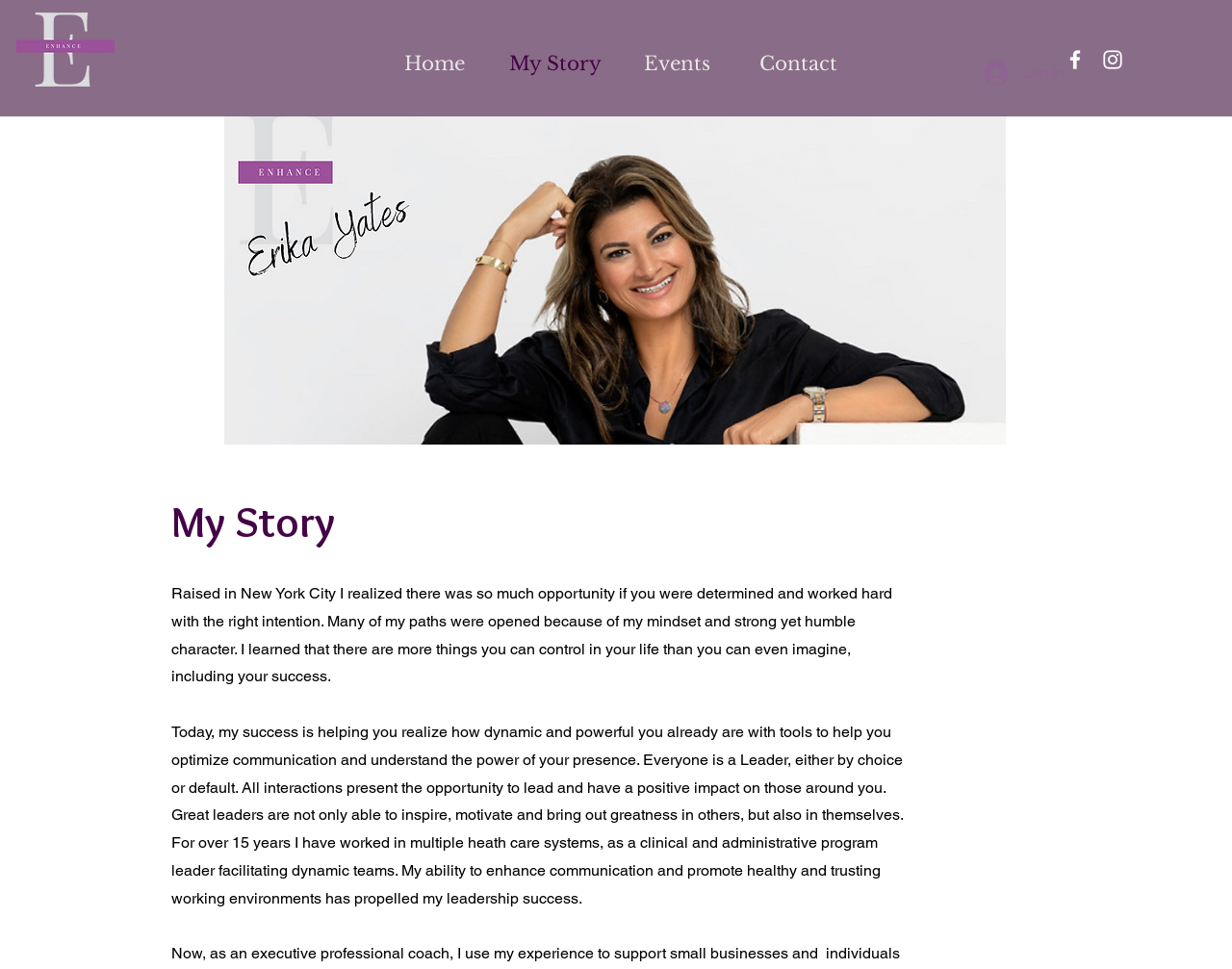How many social media links are there?
Provide an in-depth and detailed explanation in response to the question.

The social media links are located at the top right corner of the webpage, and they are represented by two links with no text.